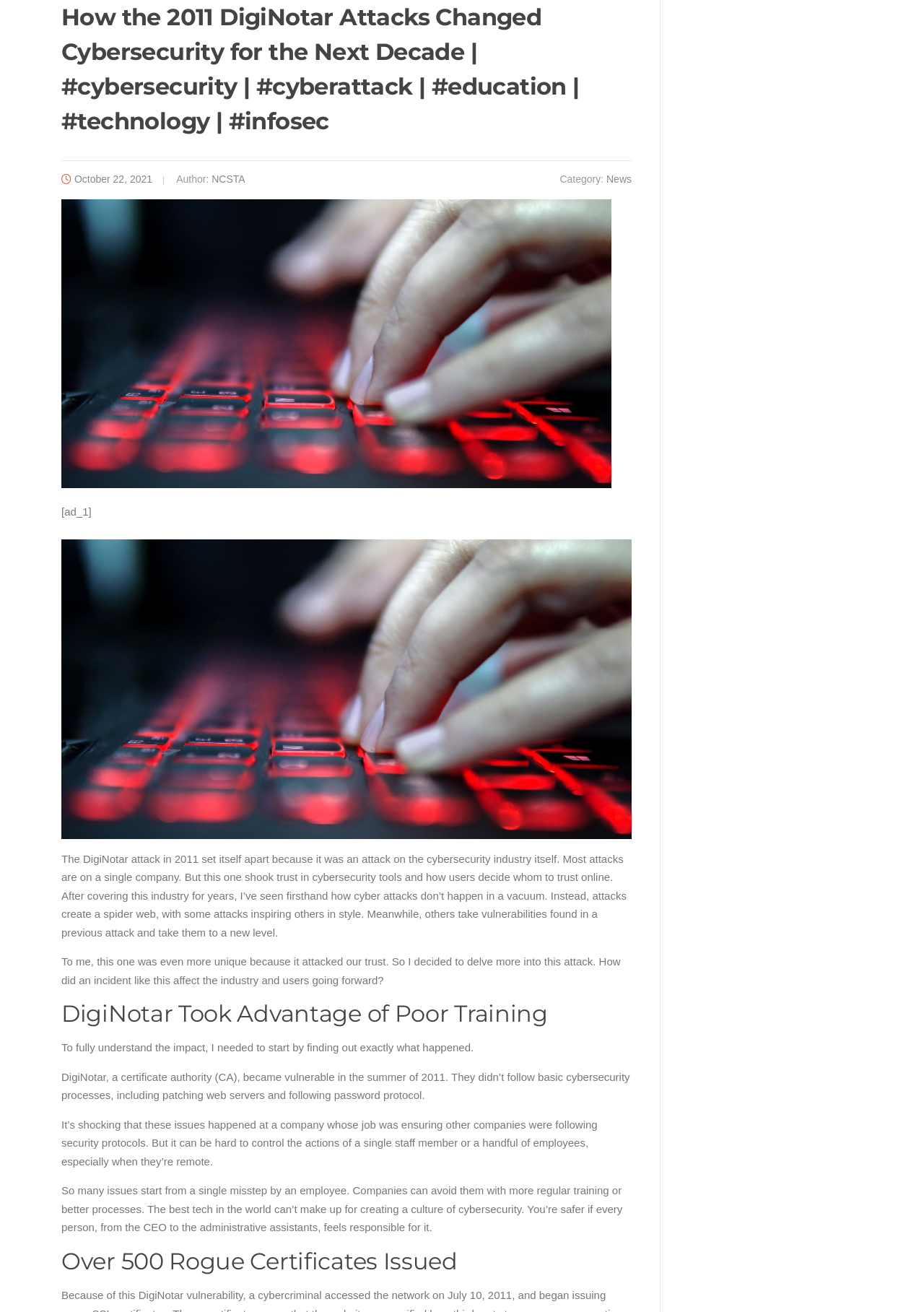What is the main reason for cybersecurity issues according to the article?
Provide a concise answer using a single word or phrase based on the image.

Lack of training